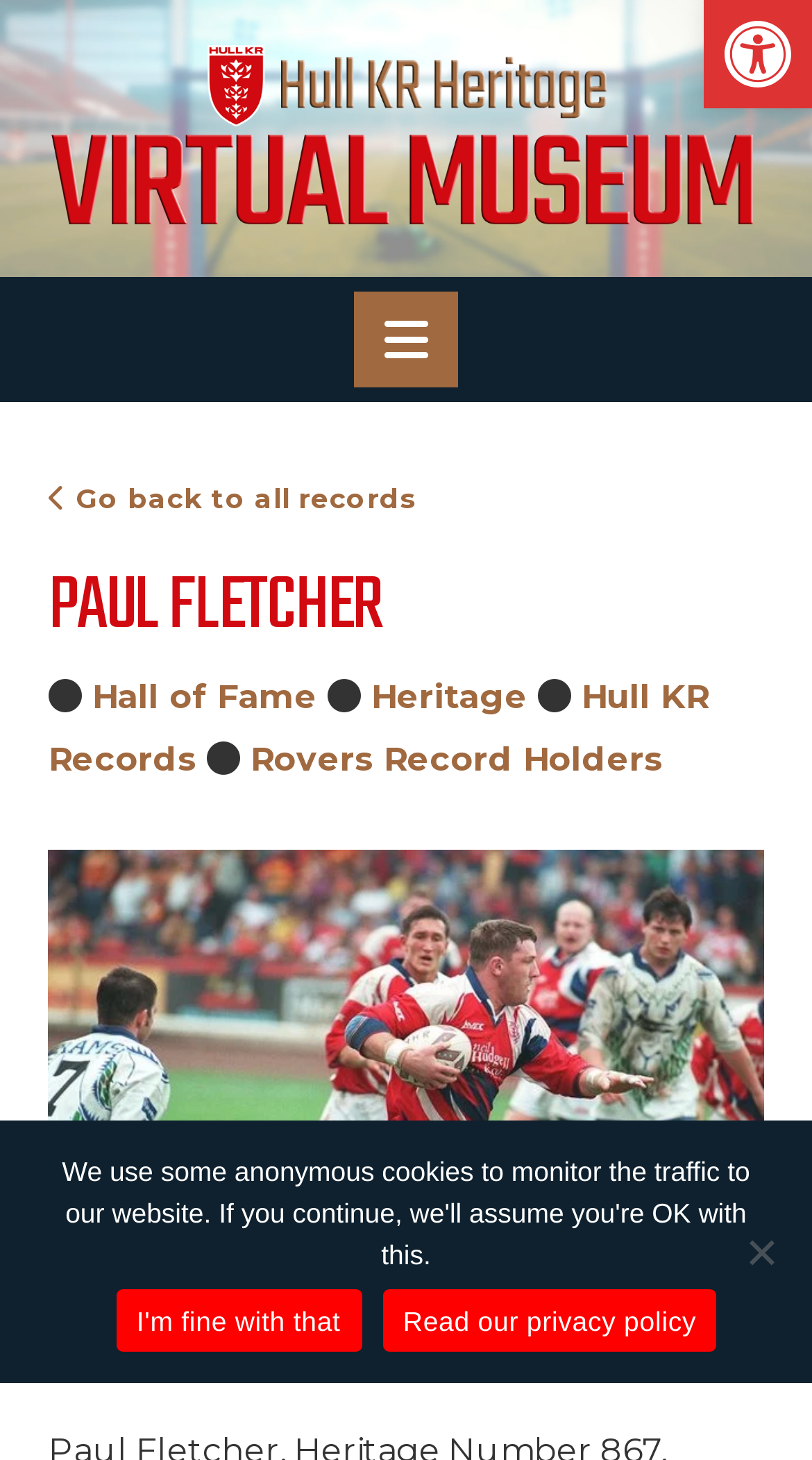What is the link at the top of the webpage?
Use the image to give a comprehensive and detailed response to the question.

The link at the top of the webpage has the text 'Hull KR Heritage Project Virtual Museum' and is likely the main link to the virtual museum.